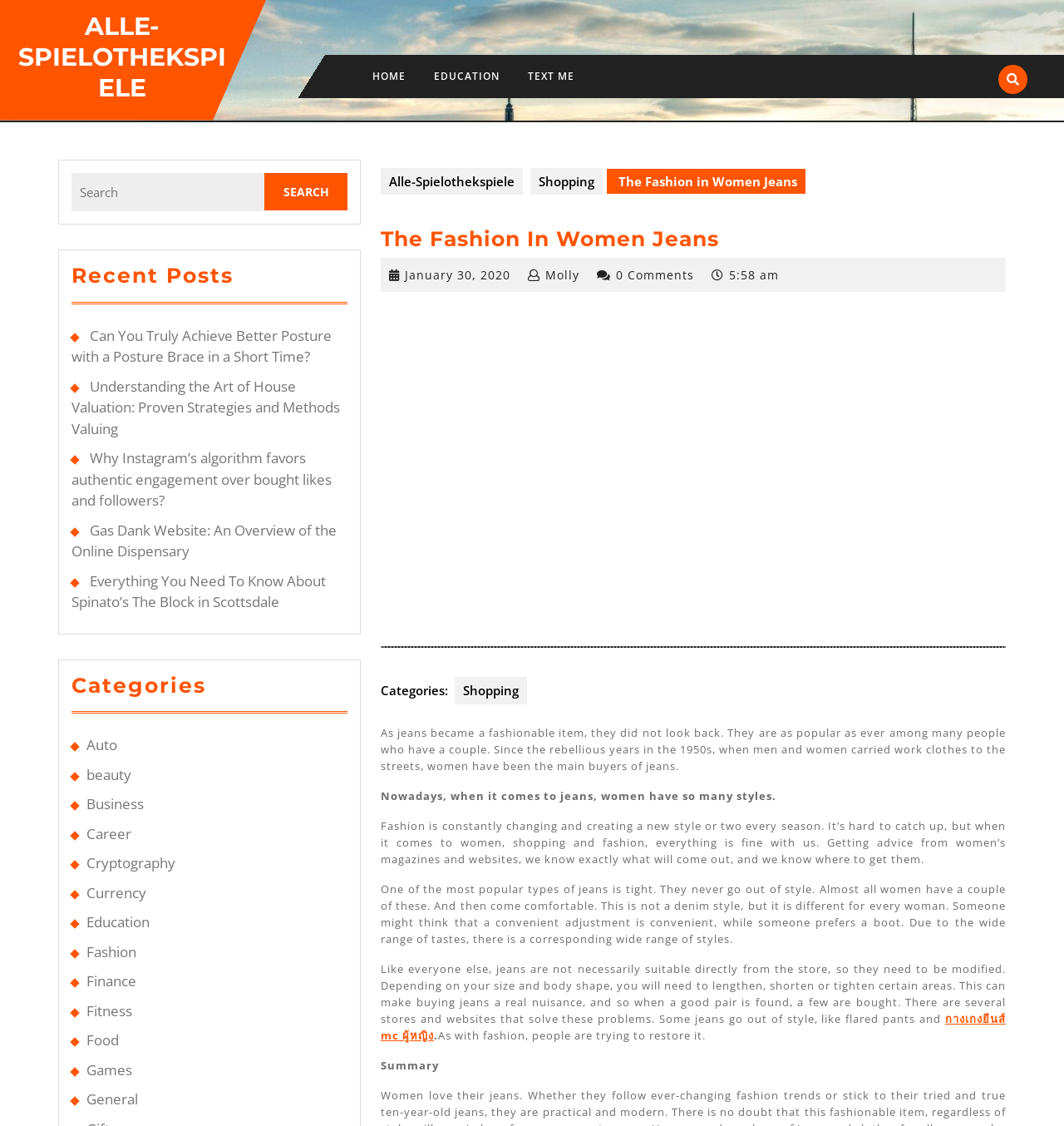Specify the bounding box coordinates of the element's region that should be clicked to achieve the following instruction: "Read the 'Recent Posts' section". The bounding box coordinates consist of four float numbers between 0 and 1, in the format [left, top, right, bottom].

[0.067, 0.233, 0.327, 0.27]